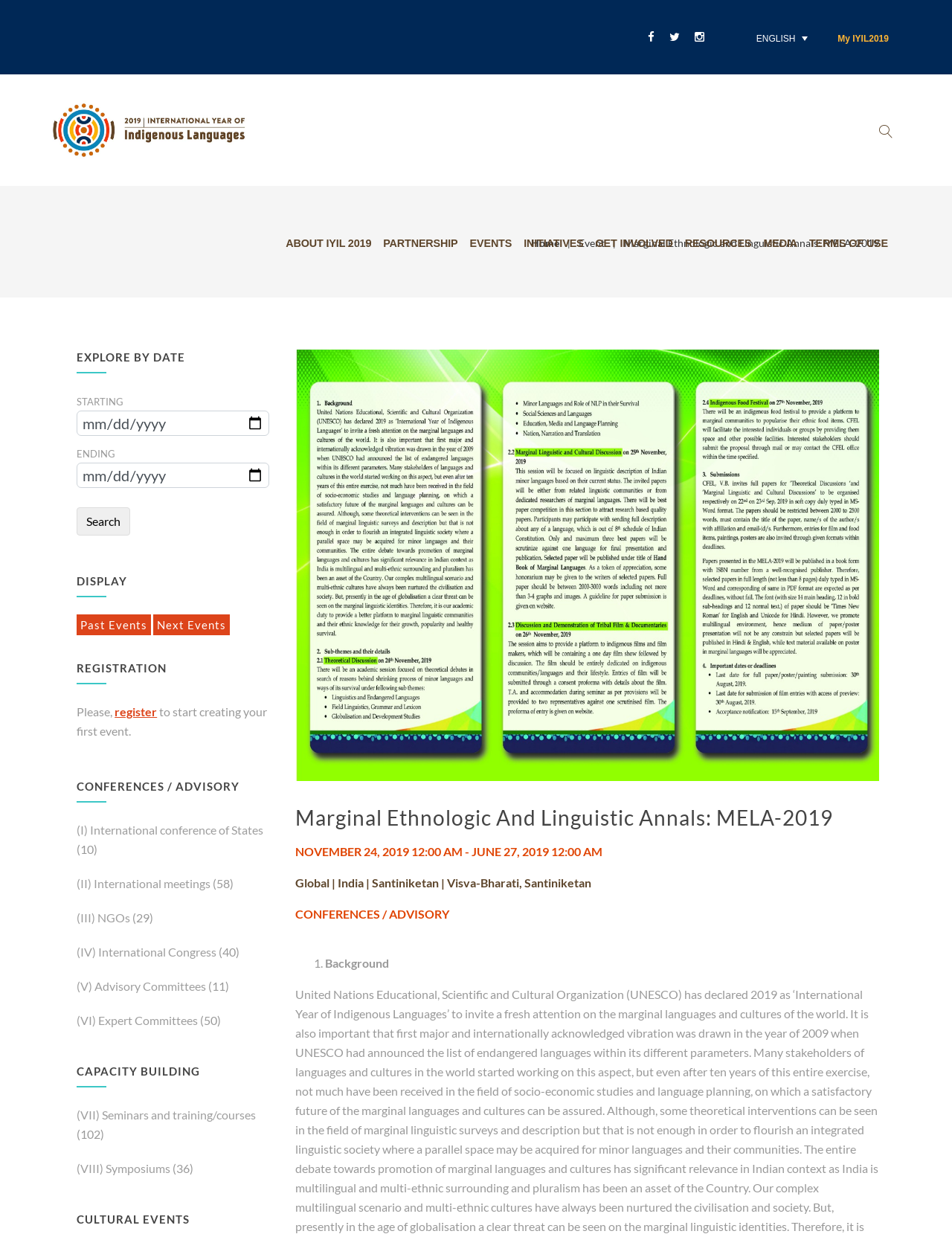Create an in-depth description of the webpage, covering main sections.

The webpage is about the International Seminar on Marginal Ethnologic and Linguistic Annals: MELA-2019, which is scheduled to take place from November 24 to 27, 2019, at Visva-Bharati, Santiniketan. 

At the top of the page, there are three icons and a language selection dropdown menu. Below this, there is a banner with the title "2019 - International Year of Indigenous Language" and an image. 

The main content of the page is divided into several sections. The first section has a heading "EXPLORE BY DATE" and allows users to select a date range using spin buttons for month, day, and year. There is also a "Search" button. 

The next section has a heading "DISPLAY" and provides options to view past events or next events. 

The "REGISTRATION" section invites users to register to start creating their first event. 

The "CONFERENCES / ADVISORY" section lists various conferences and advisory committees, including international conferences, international meetings, NGOs, international congresses, advisory committees, and expert committees, along with the number of each type. 

The "CAPACITY BUILDING" section lists seminars, training courses, and symposiums, along with the number of each type. 

Finally, there is a section dedicated to the MELA-2019 seminar, which provides details about the event, including the date, time, location, and a brief description.